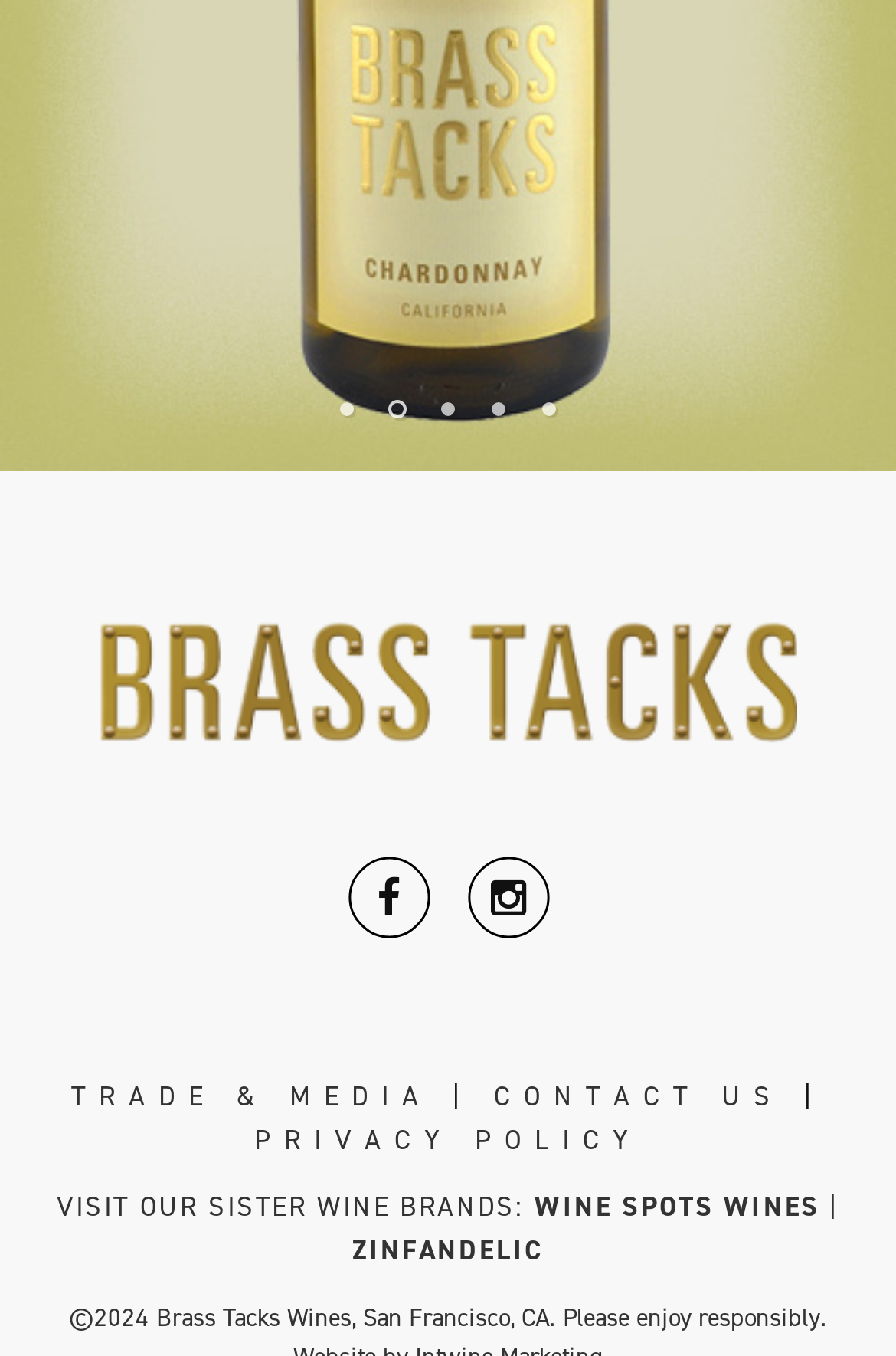Answer the following in one word or a short phrase: 
How many navigation links are there?

3